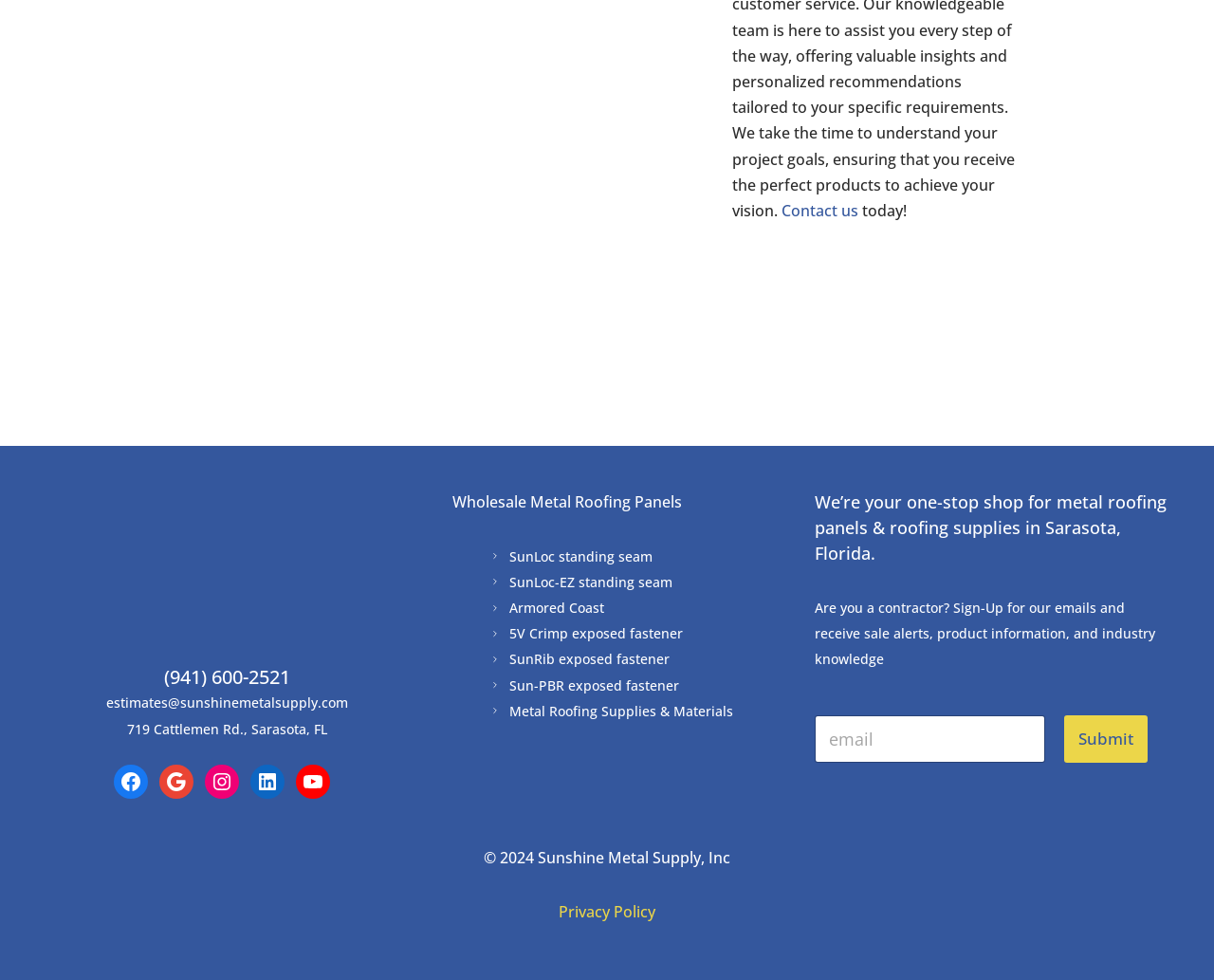Can you look at the image and give a comprehensive answer to the question:
What is the address of the company?

The address is listed as a link on the webpage, which is '719 Cattlemen Rd., Sarasota, FL'.